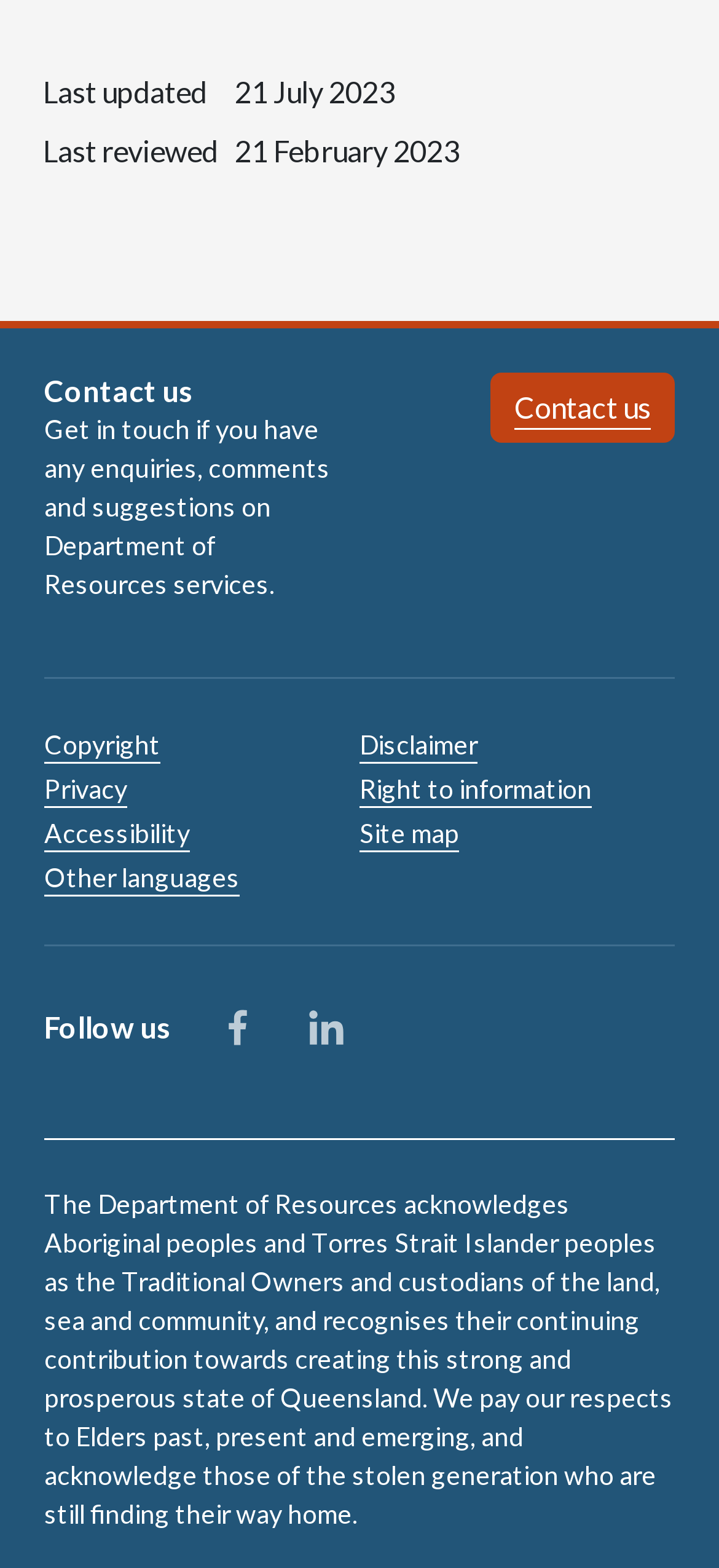From the element description Contact us, predict the bounding box coordinates of the UI element. The coordinates must be specified in the format (top-left x, top-left y, bottom-right x, bottom-right y) and should be within the 0 to 1 range.

[0.682, 0.238, 0.938, 0.282]